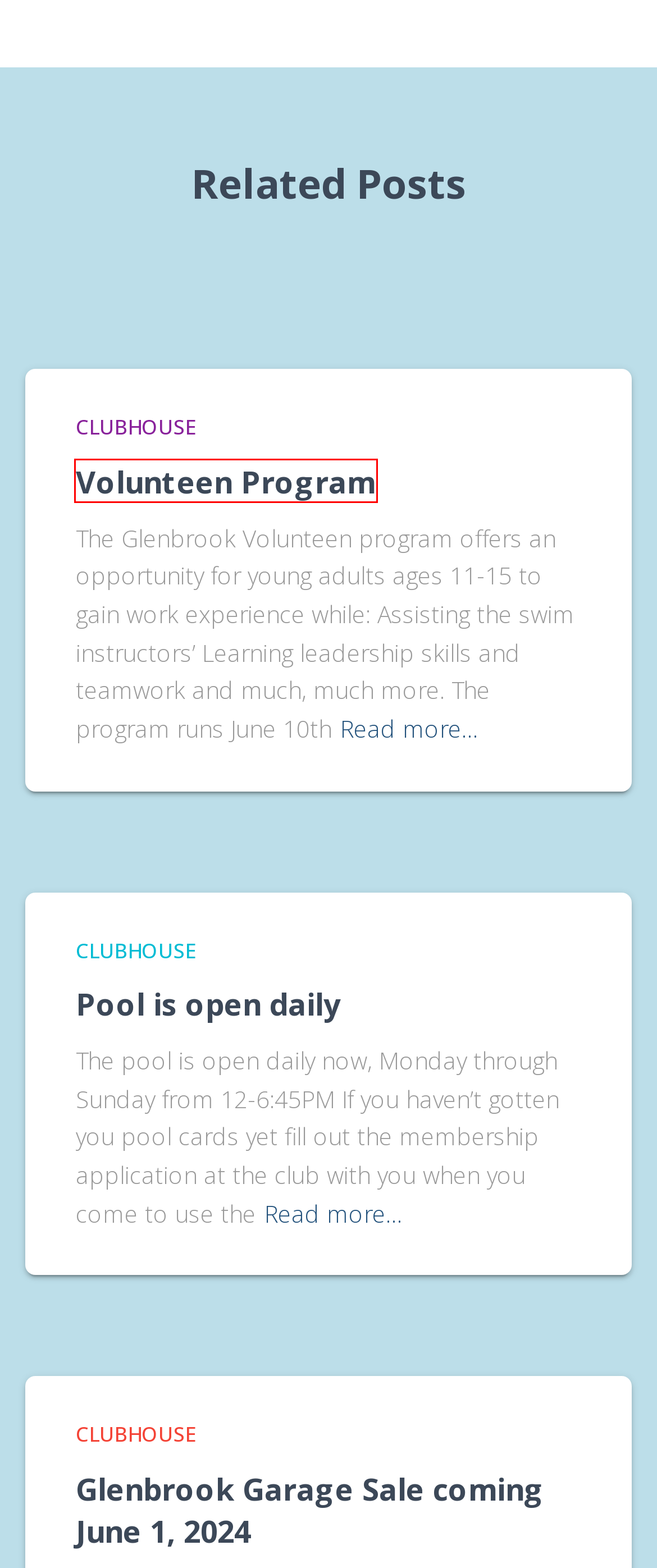You have received a screenshot of a webpage with a red bounding box indicating a UI element. Please determine the most fitting webpage description that matches the new webpage after clicking on the indicated element. The choices are:
A. Events – Brea Glenbrook Club
B. Glenbrook Garage Sale coming June 1, 2024 – Brea Glenbrook Club
C. Brea Glenbrook Club Policies – Brea Glenbrook Club
D. Volunteen Program – Brea Glenbrook Club
E. Pool is open daily – Brea Glenbrook Club
F. Staff – Brea Glenbrook Club
G. HOA – Brea Glenbrook Club
H. Clubhouse – Brea Glenbrook Club

D